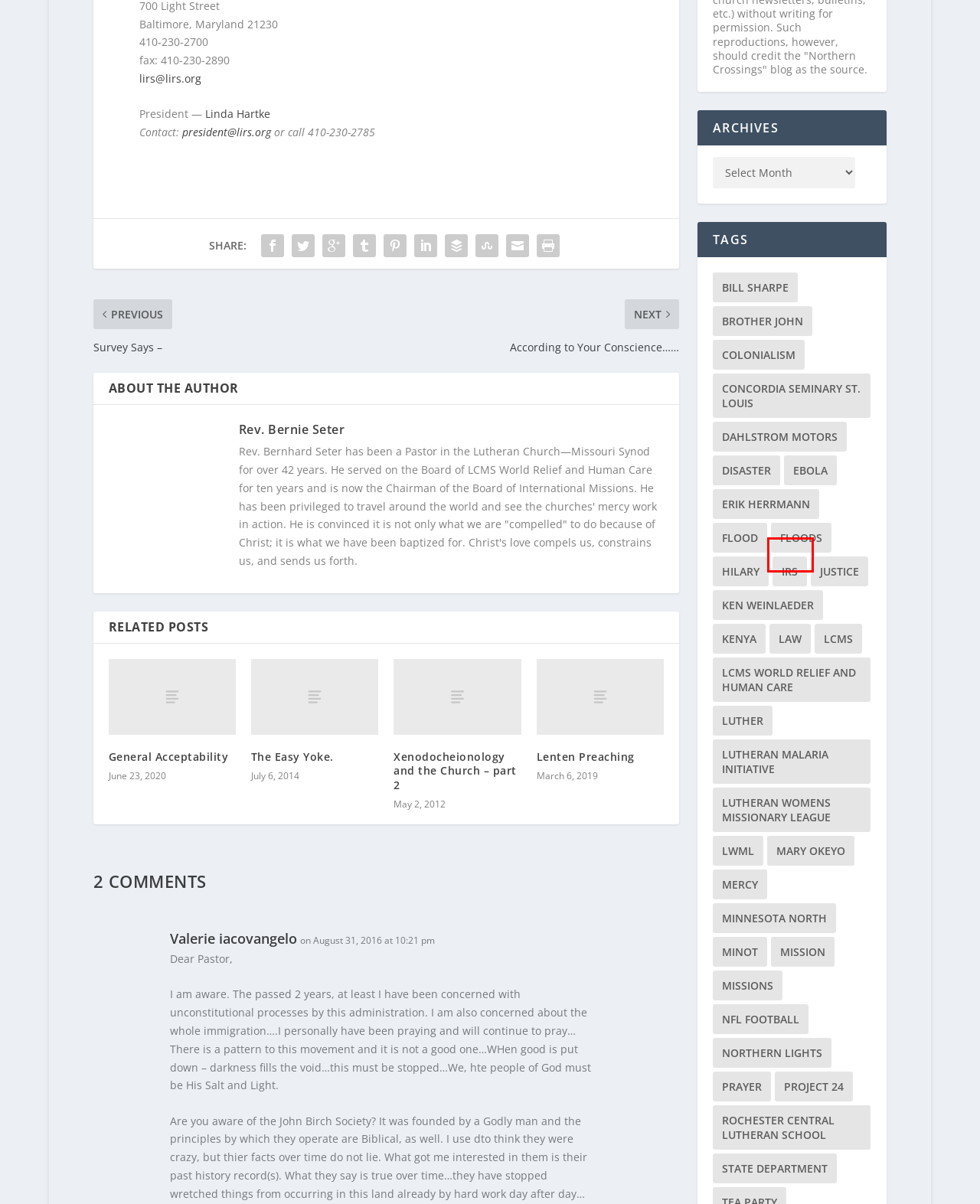You have a screenshot of a webpage, and a red bounding box highlights an element. Select the webpage description that best fits the new page after clicking the element within the bounding box. Options are:
A. Erik Herrmann | "Northern Crossings"
B. Northern Lights | "Northern Crossings"
C. Ken Weinlaeder | "Northern Crossings"
D. NFL Football | "Northern Crossings"
E. Lenten Preaching | "Northern Crossings"
F. Law | "Northern Crossings"
G. Dahlstrom Motors | "Northern Crossings"
H. State Department | "Northern Crossings"

F